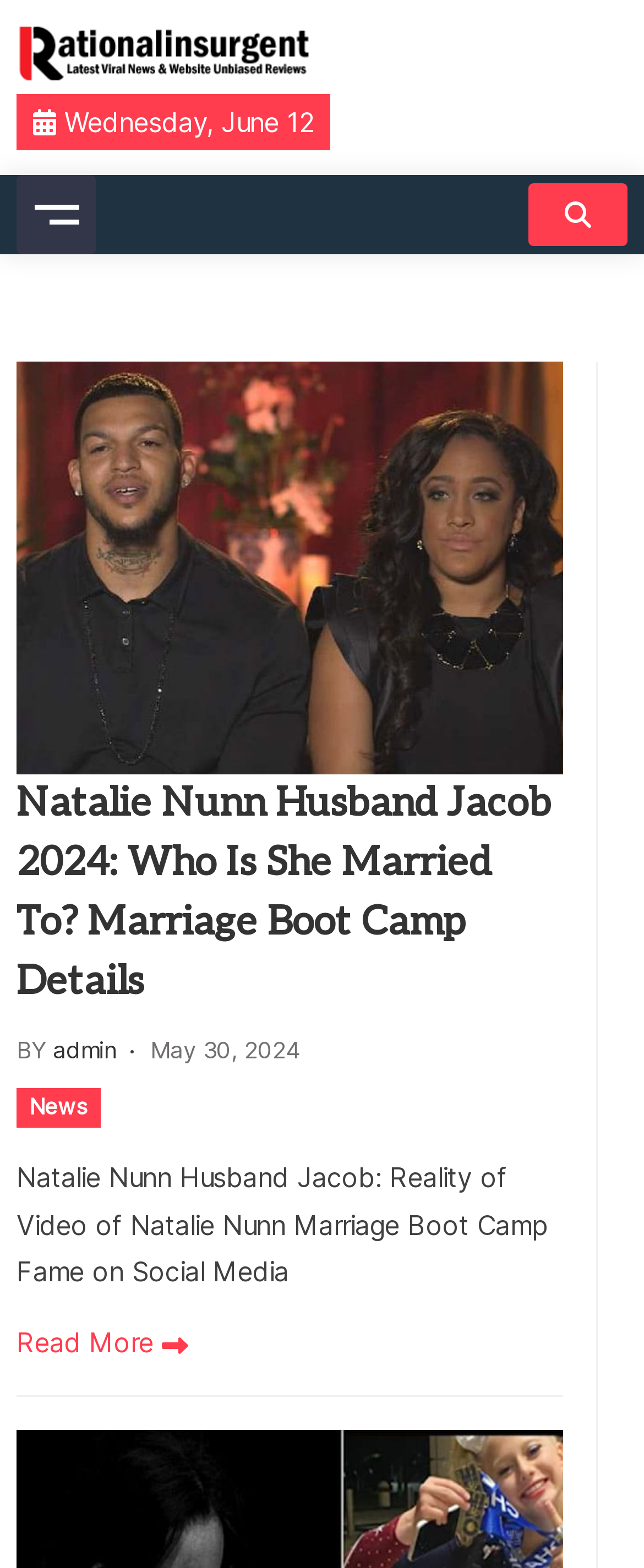What is the category of the article?
Please respond to the question with a detailed and thorough explanation.

I found the category of the article by looking at the link element with the text 'News' which is located below the author's name 'admin'.